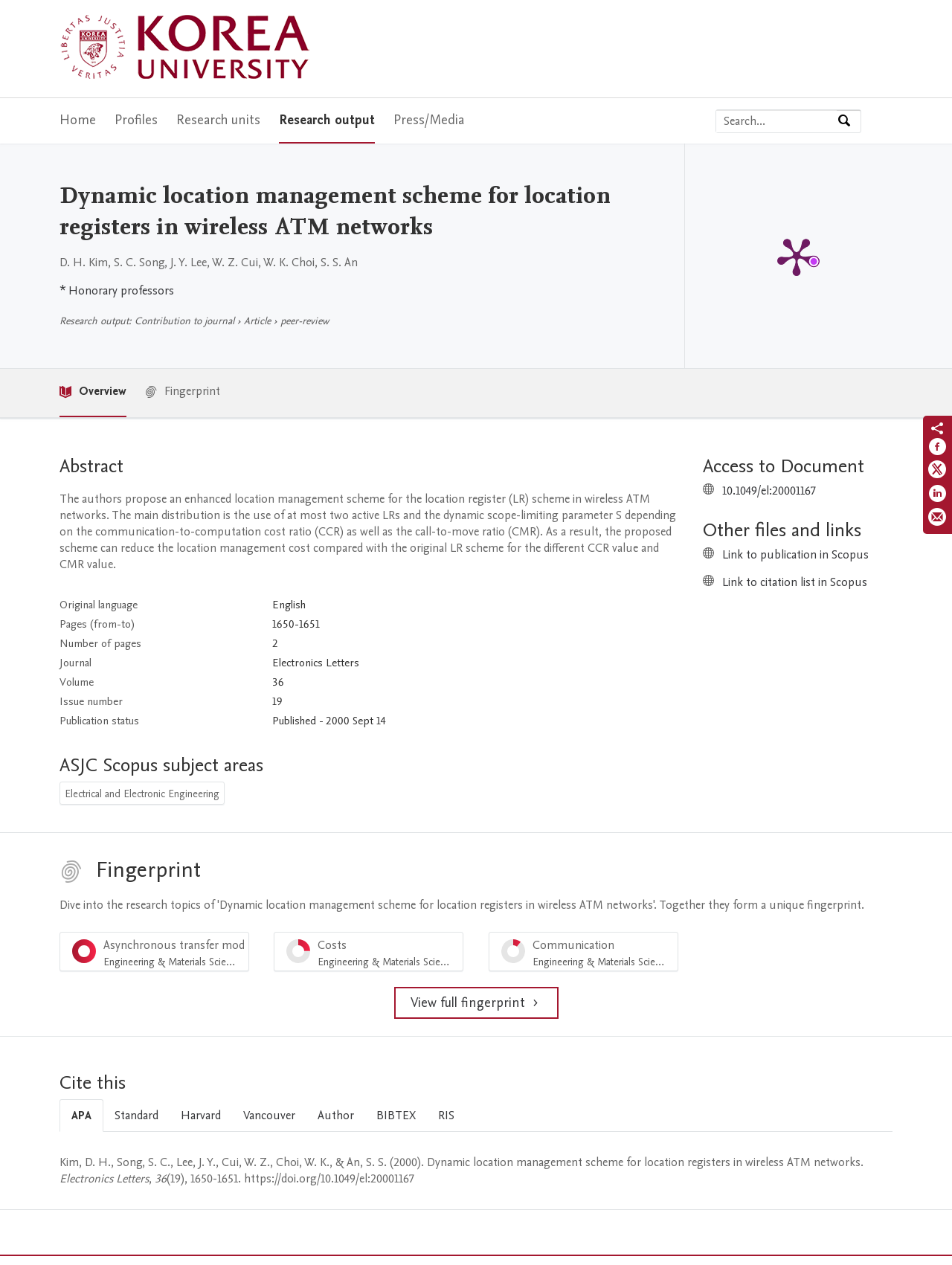What is the title of the publication? From the image, respond with a single word or brief phrase.

Dynamic location management scheme for location registers in wireless ATM networks